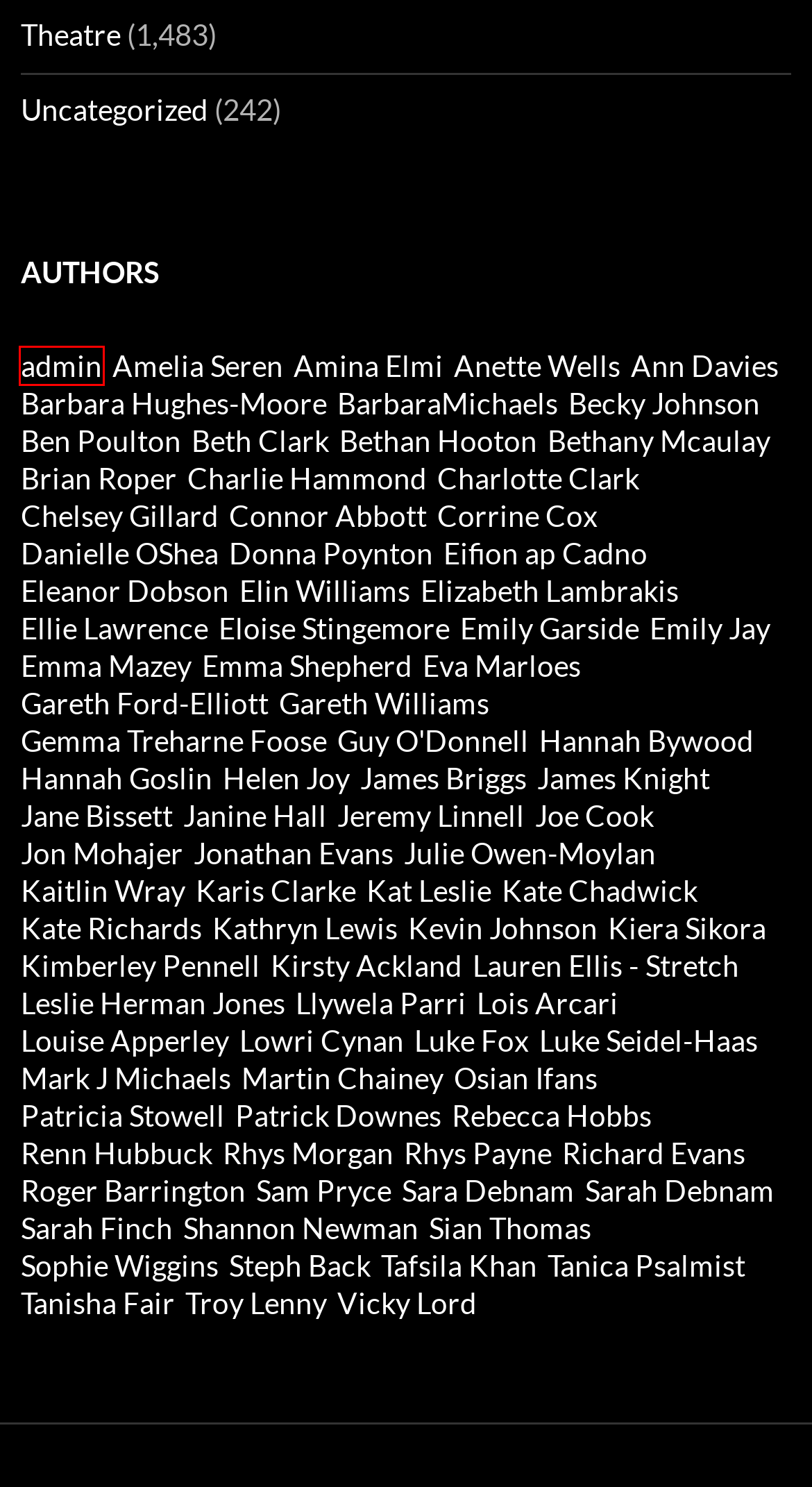Examine the screenshot of a webpage with a red rectangle bounding box. Select the most accurate webpage description that matches the new webpage after clicking the element within the bounding box. Here are the candidates:
A. Renn Hubbuck, Author at Get The Chance
B. James Knight, Author at Get The Chance
C. Kathryn Lewis, Author at Get The Chance
D. Rebecca Hobbs, Author at Get The Chance
E. Chelsey Gillard, Author at Get The Chance
F. admin, Author at Get The Chance
G. Gareth Ford-Elliott, Author at Get The Chance
H. Ben Poulton, Author at Get The Chance

F